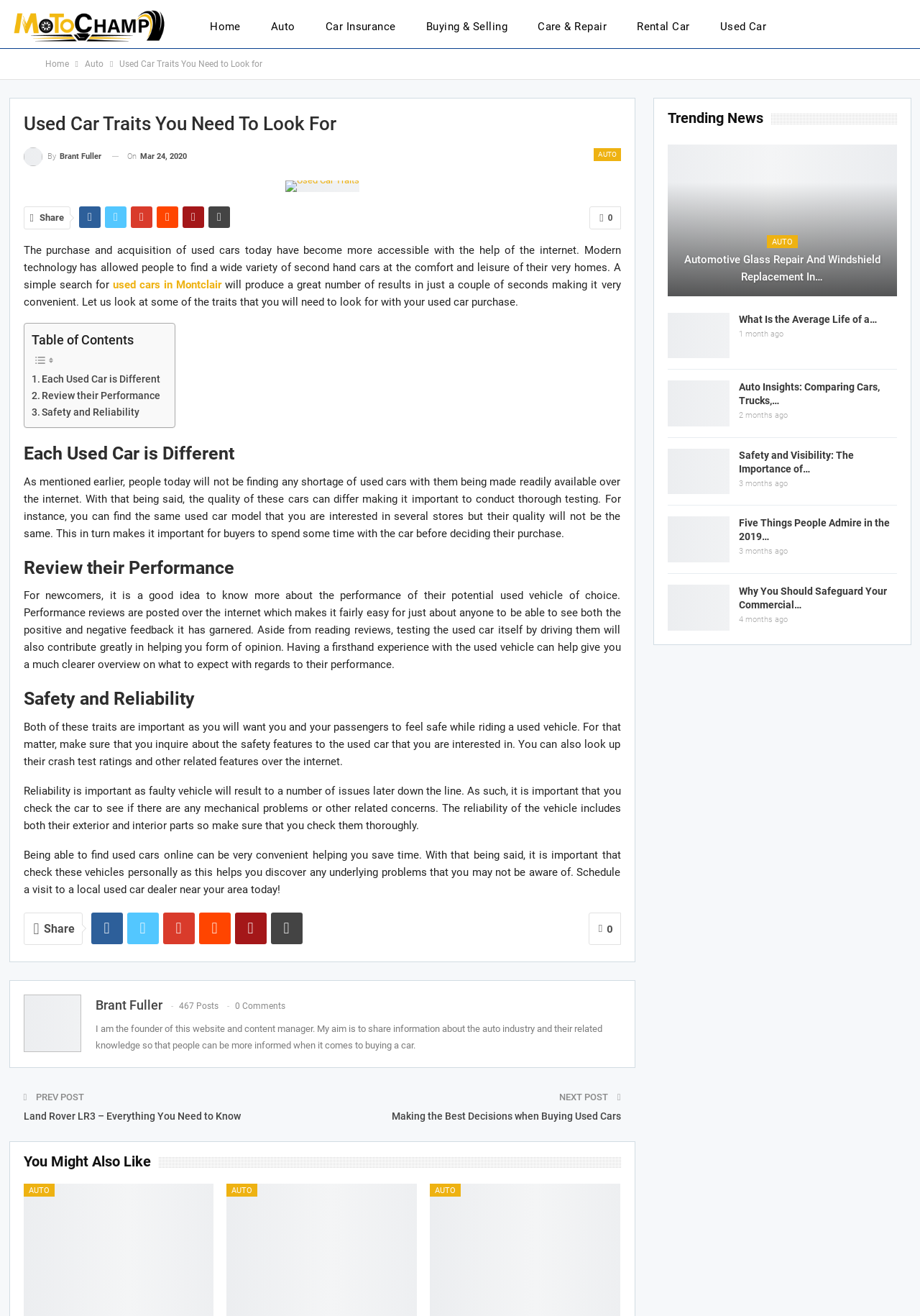Identify the bounding box coordinates of the area that should be clicked in order to complete the given instruction: "Read the article by Brant Fuller". The bounding box coordinates should be four float numbers between 0 and 1, i.e., [left, top, right, bottom].

[0.025, 0.112, 0.11, 0.126]